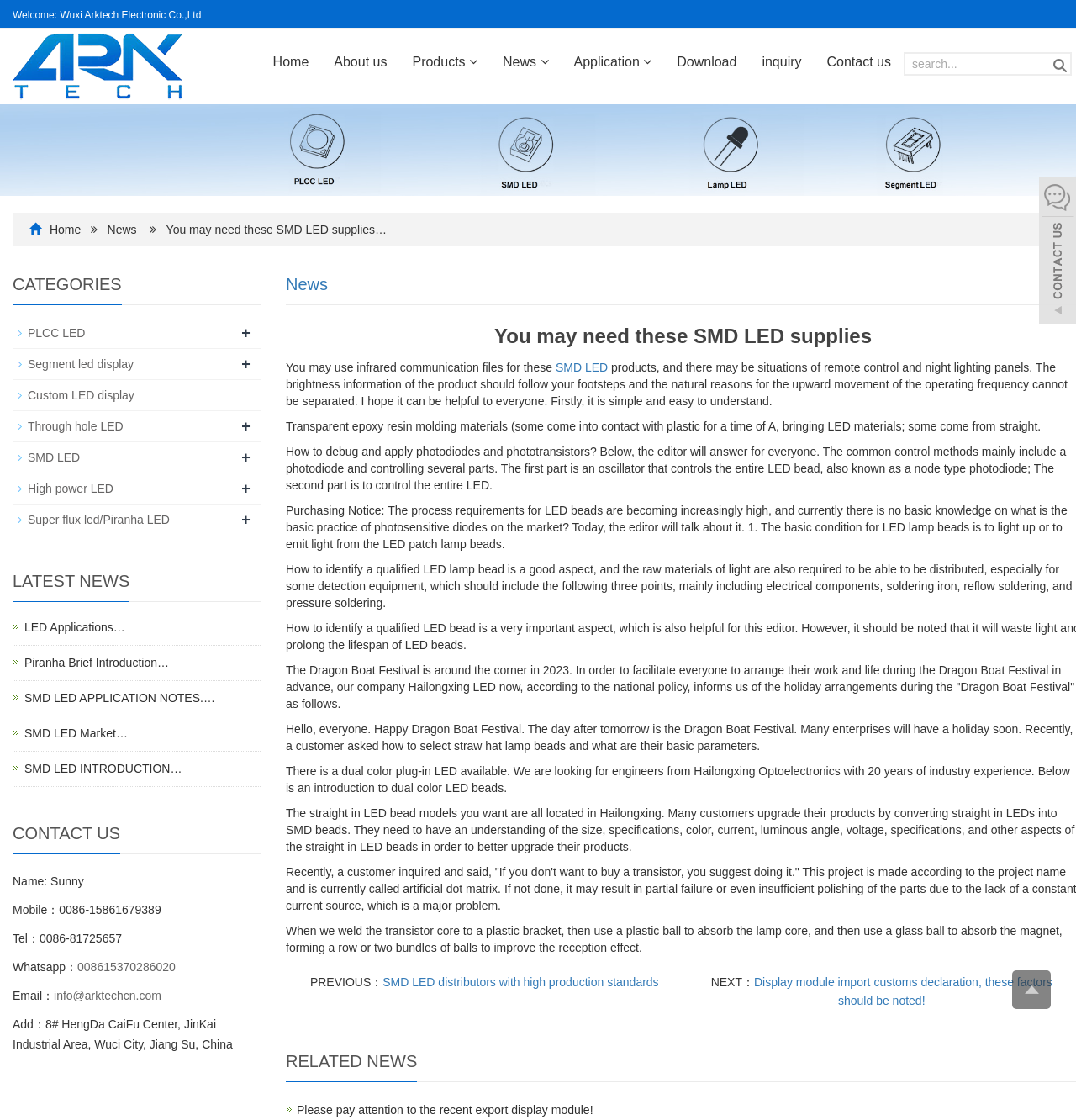Identify and provide the title of the webpage.

You may need these SMD LED supplies